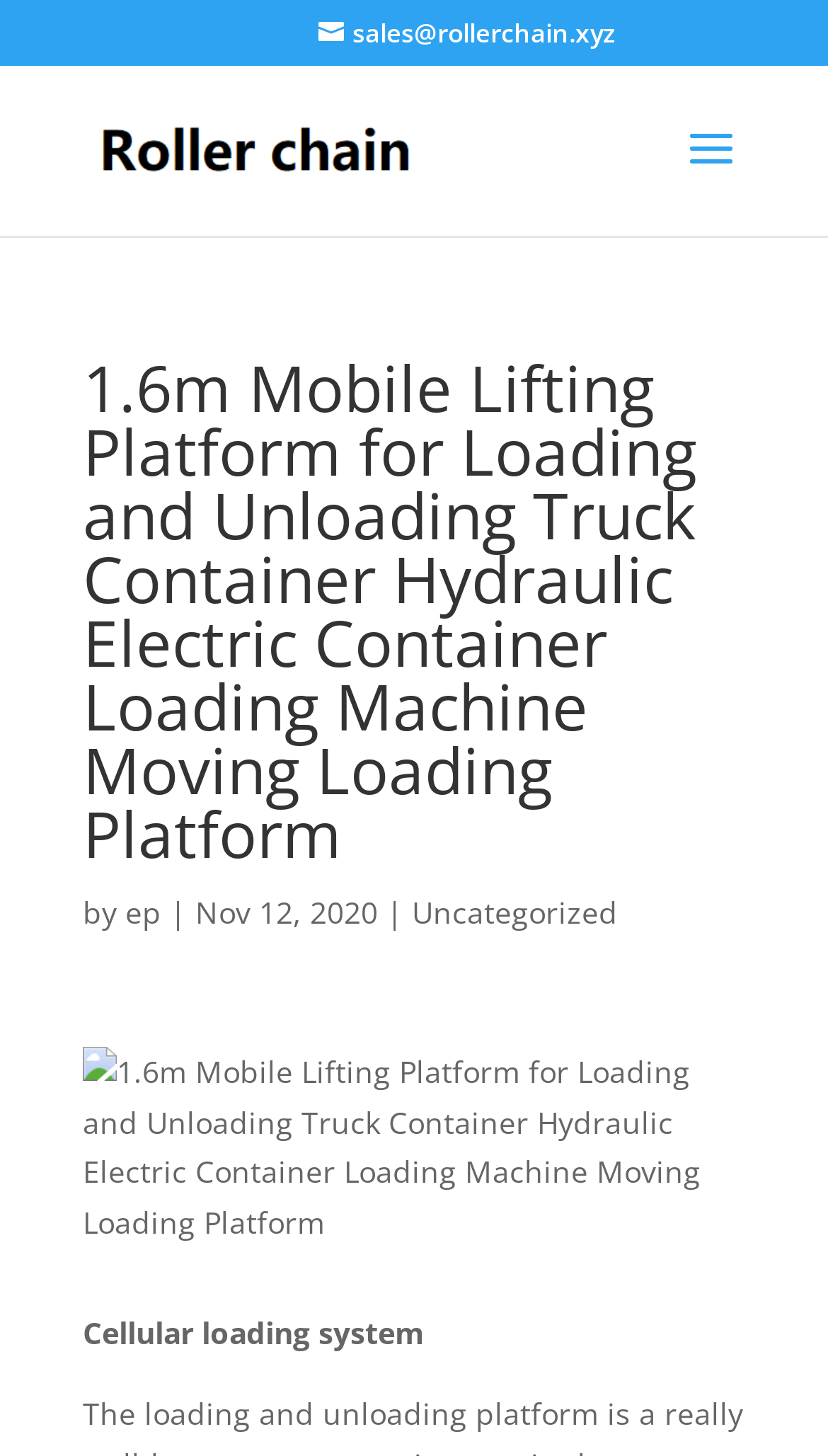What is the type of machine shown in the image?
Based on the image, give a one-word or short phrase answer.

Container loading machine